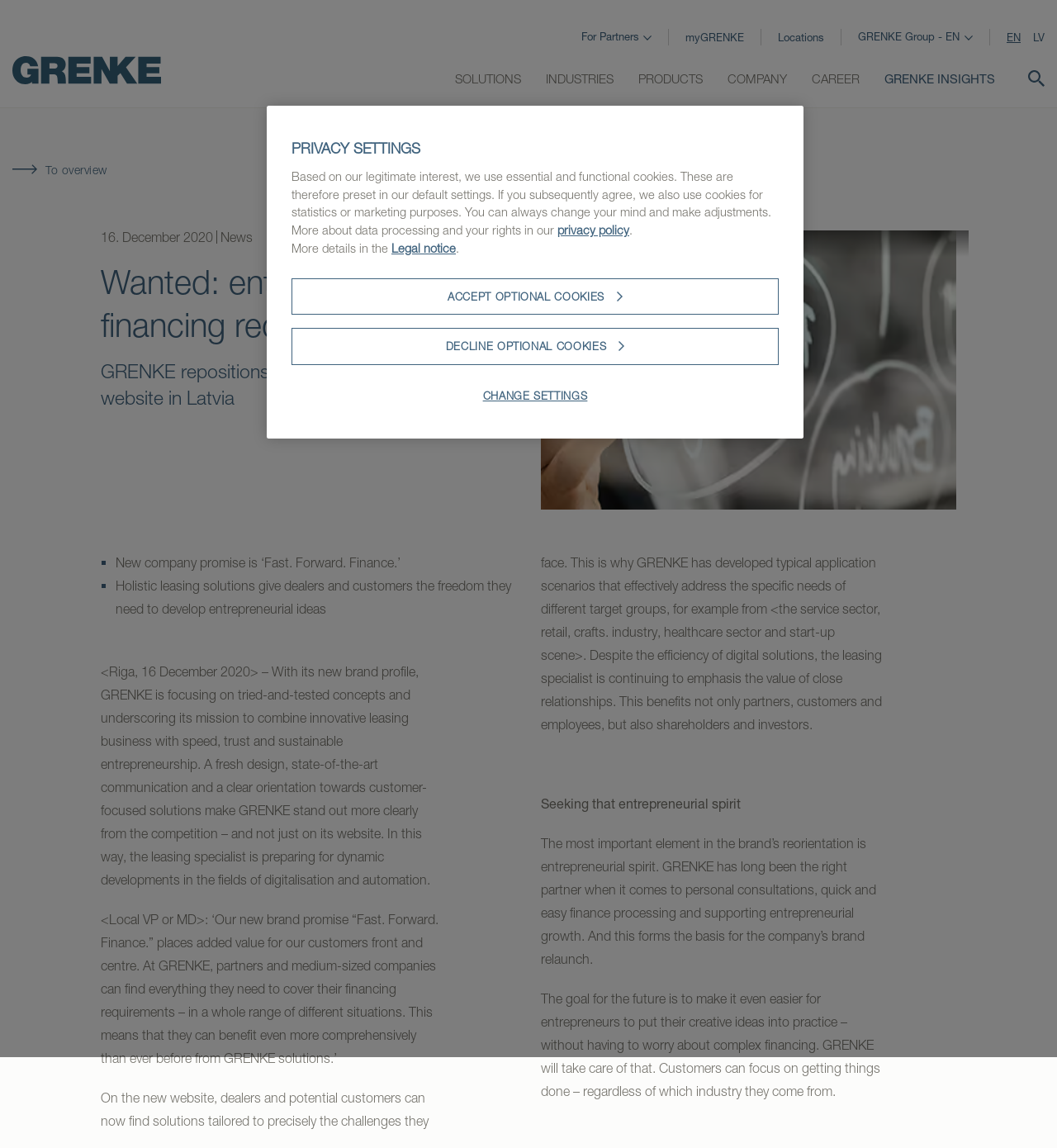Please indicate the bounding box coordinates of the element's region to be clicked to achieve the instruction: "Click on 'COMPANY'". Provide the coordinates as four float numbers between 0 and 1, i.e., [left, top, right, bottom].

[0.688, 0.06, 0.745, 0.076]